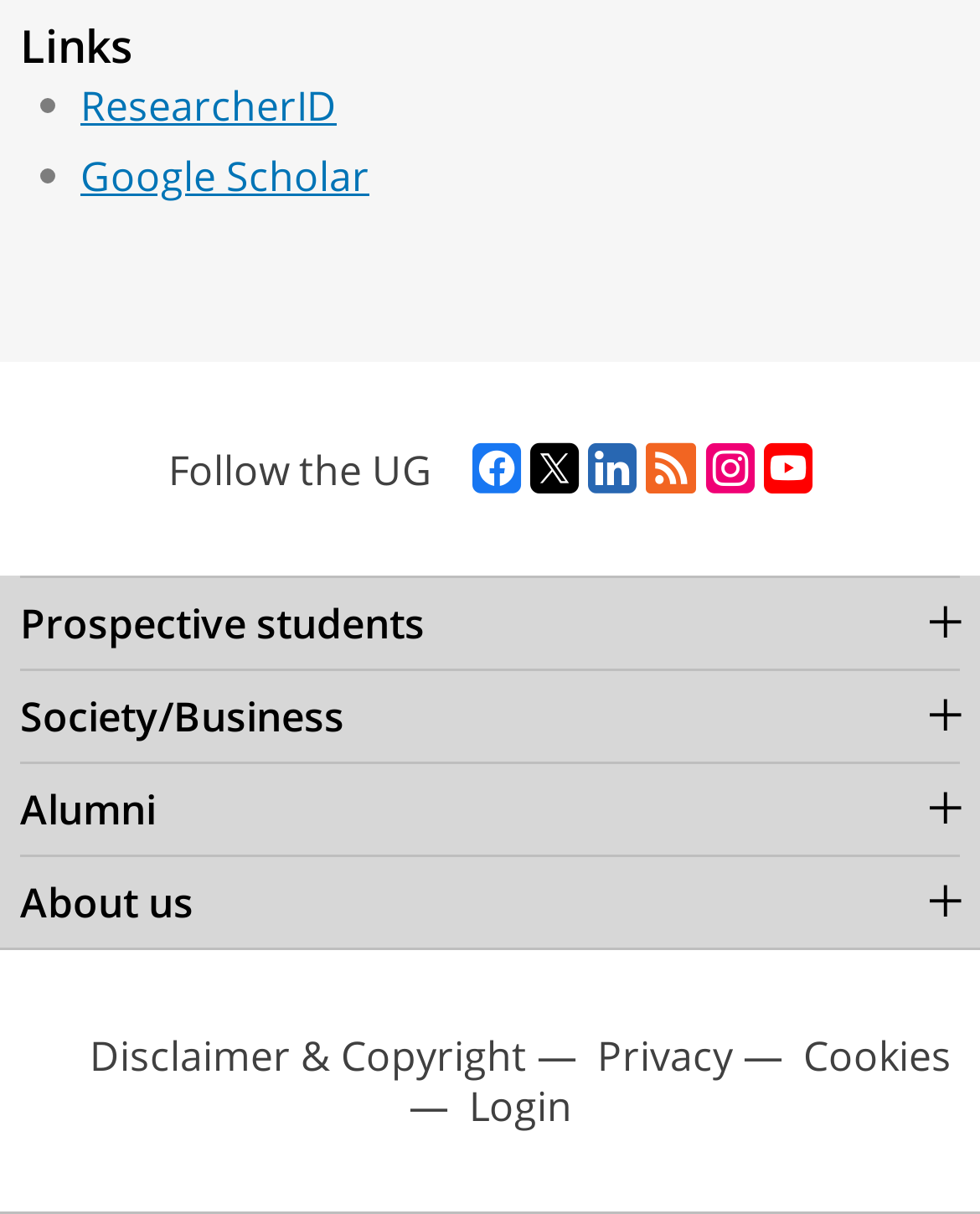Answer the question in a single word or phrase:
What is the first link under the 'Links' heading?

ResearcherID